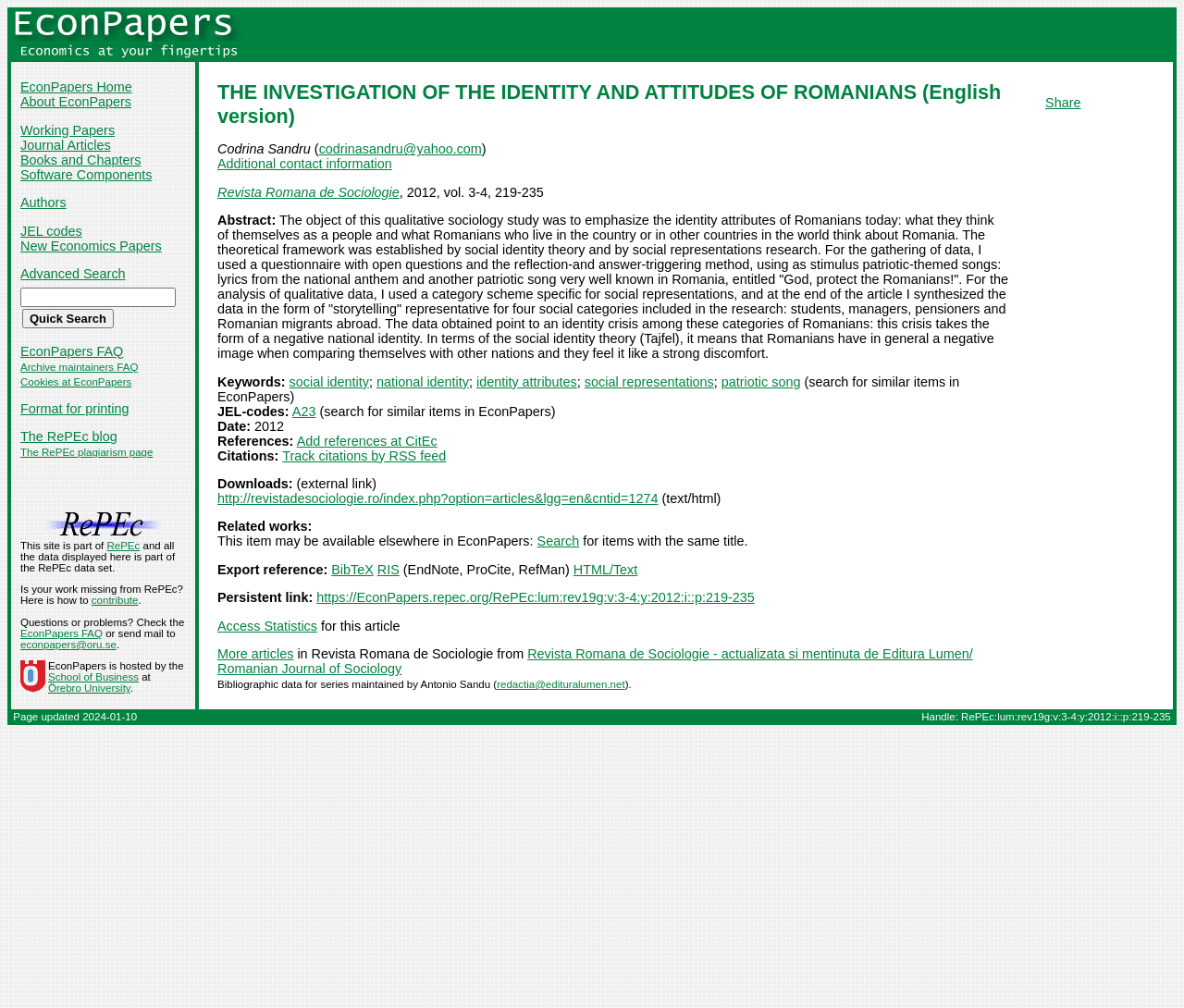Please identify the bounding box coordinates of the area that needs to be clicked to follow this instruction: "View the abstract of the article".

[0.184, 0.211, 0.852, 0.358]